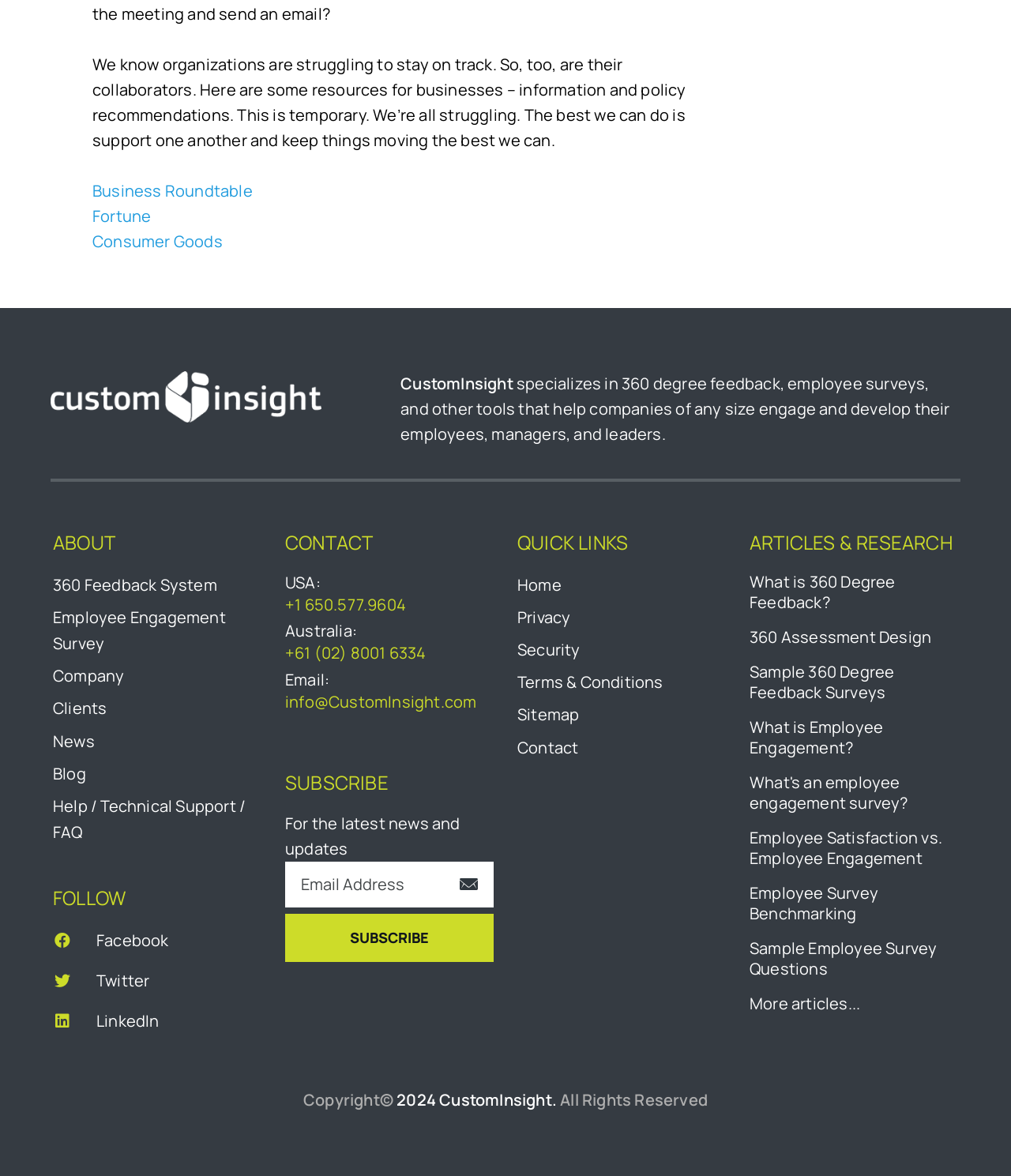What is the topic of the article 'What is Employee Engagement?'
Can you offer a detailed and complete answer to this question?

The answer can be found in the 'ARTICLES & RESEARCH' section of the webpage, where there are links to various articles. One of the links is titled 'What is Employee Engagement?', which suggests that the article is about the topic of employee engagement.